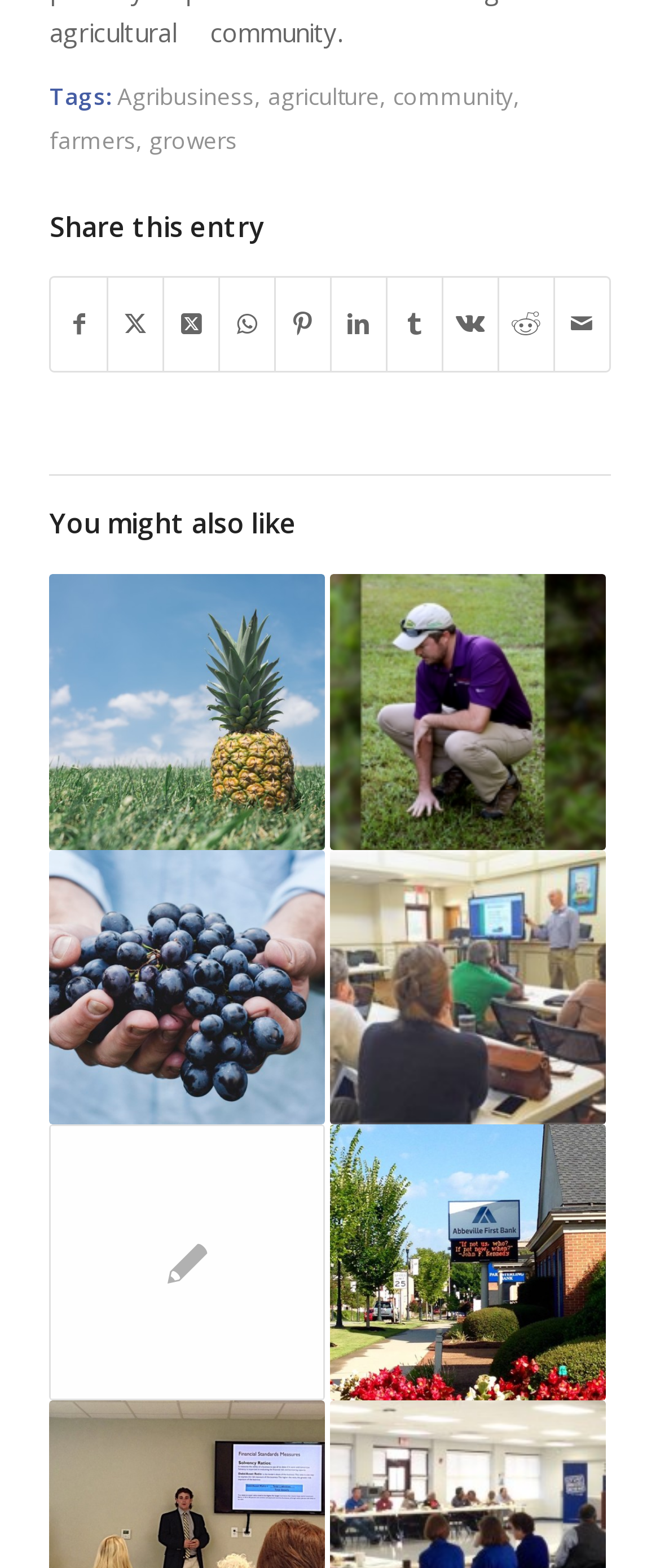Predict the bounding box for the UI component with the following description: "Share on LinkedIn".

[0.502, 0.178, 0.584, 0.237]